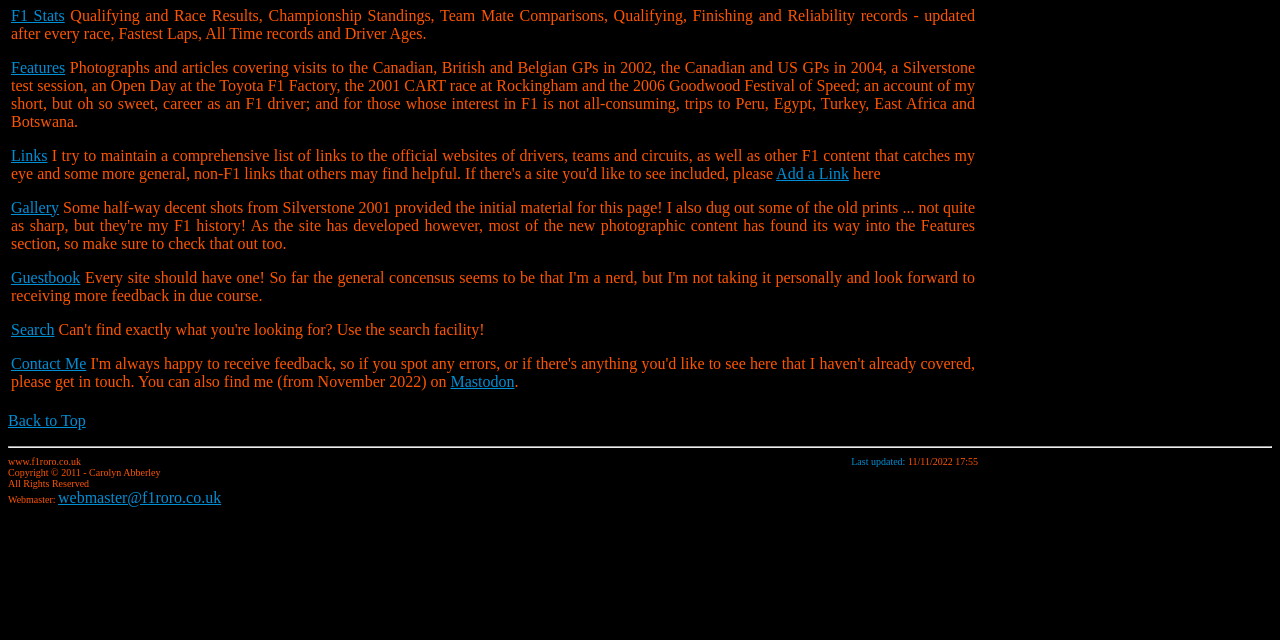Find the bounding box of the element with the following description: "Guestbook". The coordinates must be four float numbers between 0 and 1, formatted as [left, top, right, bottom].

[0.009, 0.42, 0.063, 0.446]